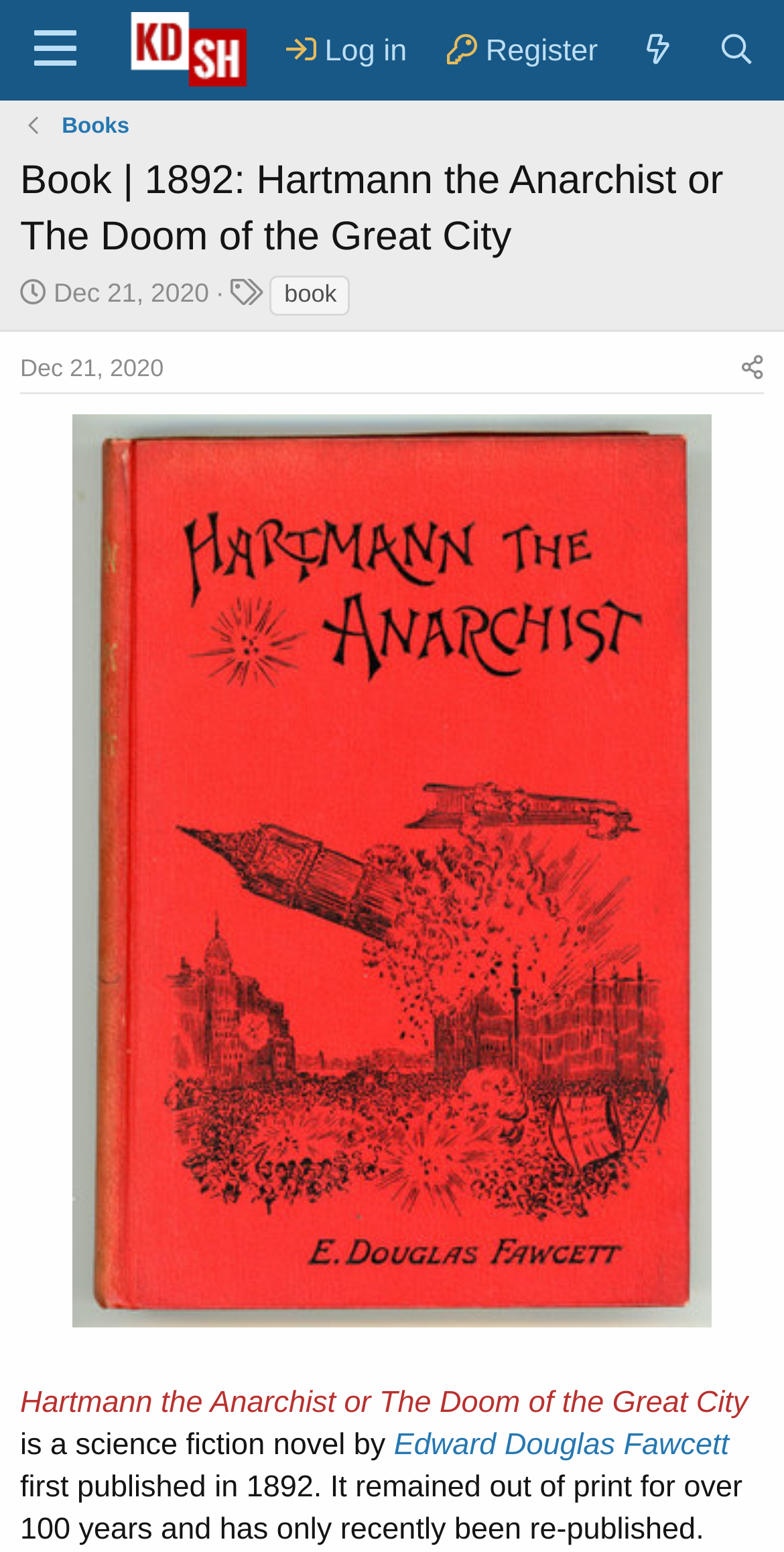What is the date of the latest update?
We need a detailed and exhaustive answer to the question. Please elaborate.

I found the date of the latest update by looking at the link on the webpage, which says 'Dec 21, 2020'. The date of the latest update is 'Dec 21, 2020'.